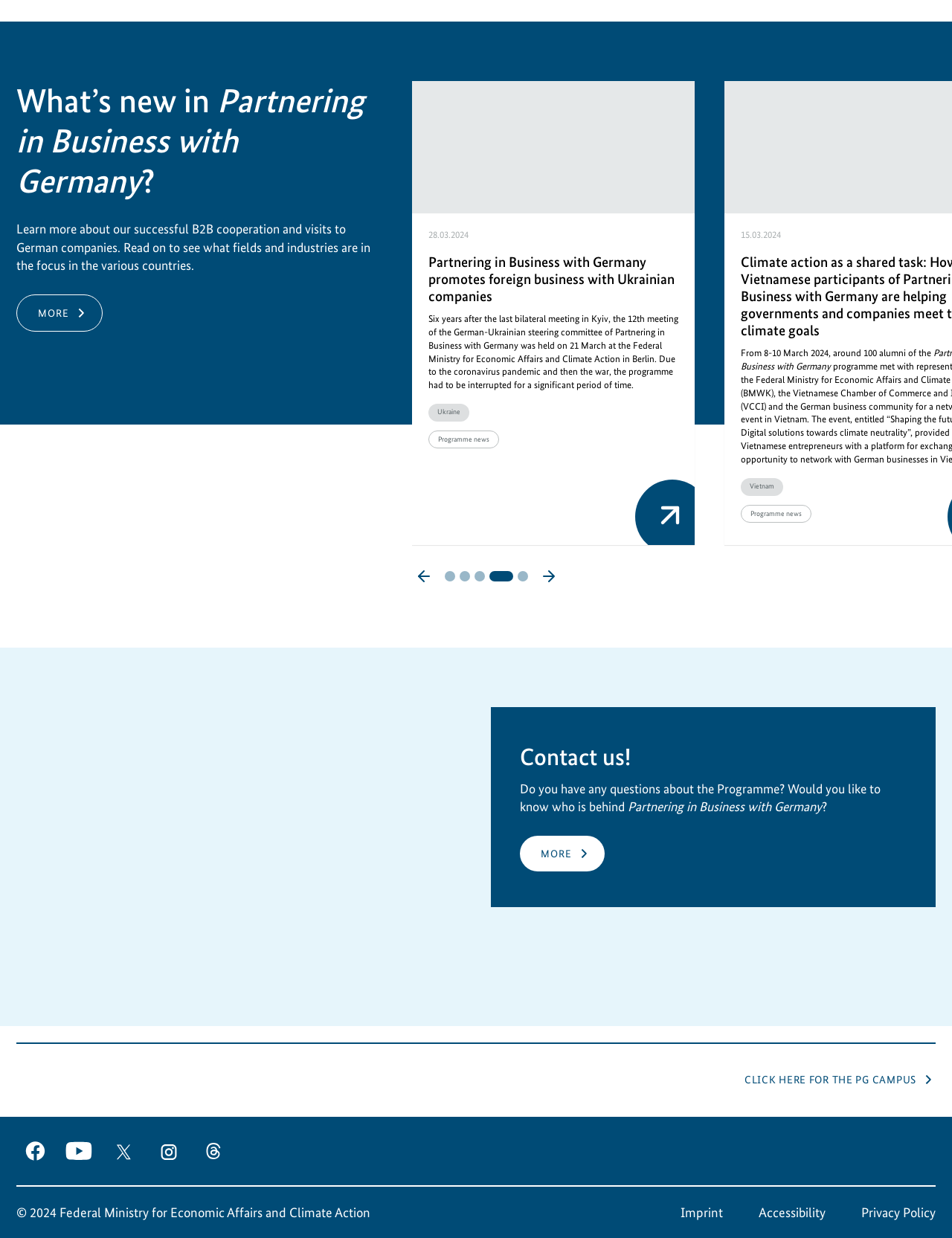Locate the bounding box coordinates of the element that should be clicked to execute the following instruction: "Click here for the PG Campus".

[0.782, 0.855, 0.983, 0.889]